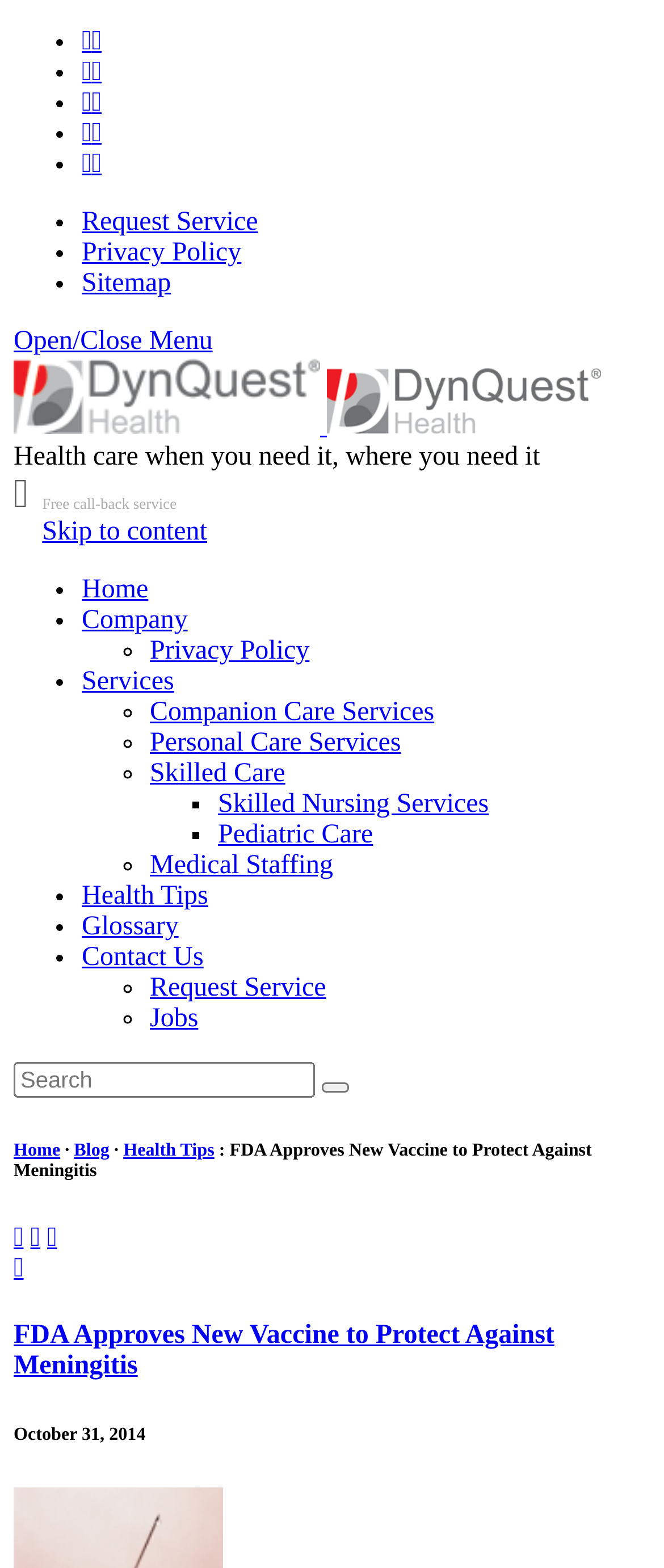Locate the bounding box coordinates of the area that needs to be clicked to fulfill the following instruction: "Go to the 'Home' page". The coordinates should be in the format of four float numbers between 0 and 1, namely [left, top, right, bottom].

[0.123, 0.367, 0.223, 0.385]